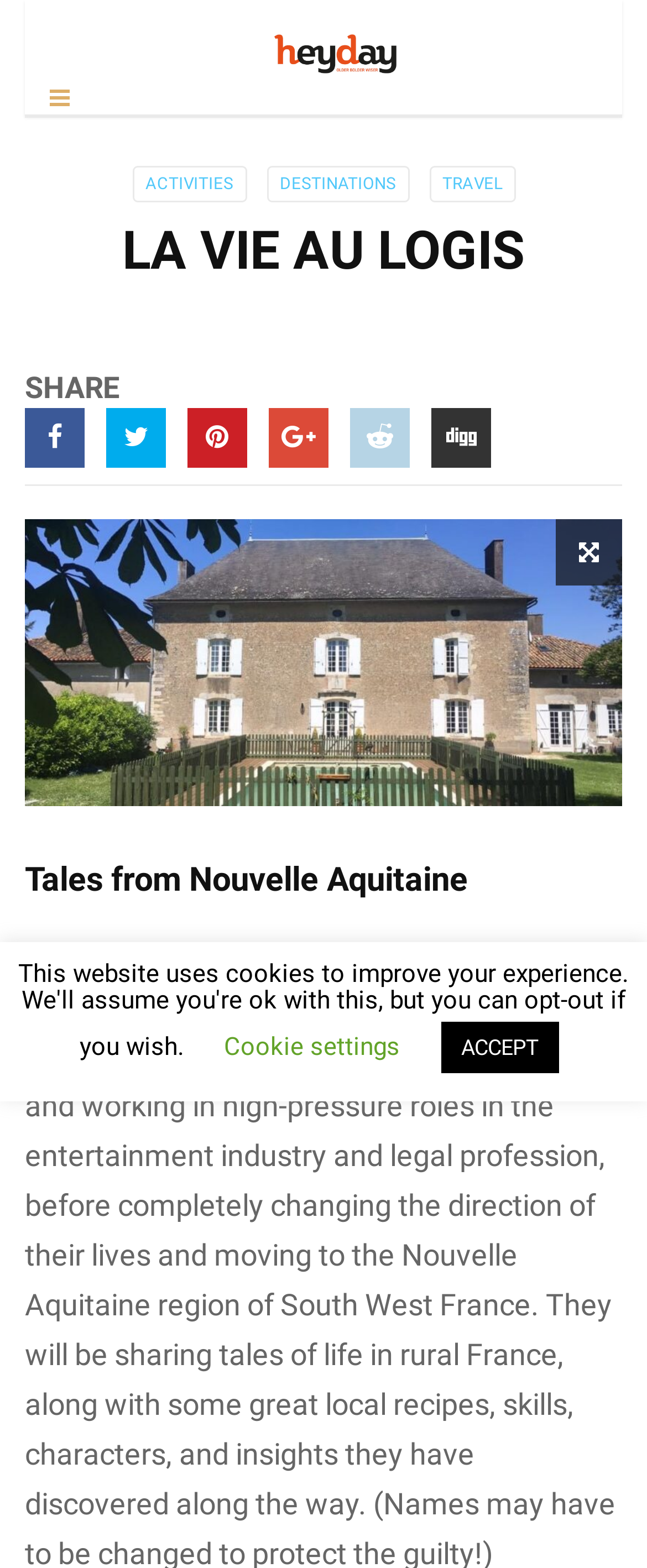Respond to the following query with just one word or a short phrase: 
What is the topic of the tales?

Nouvelle Aquitaine